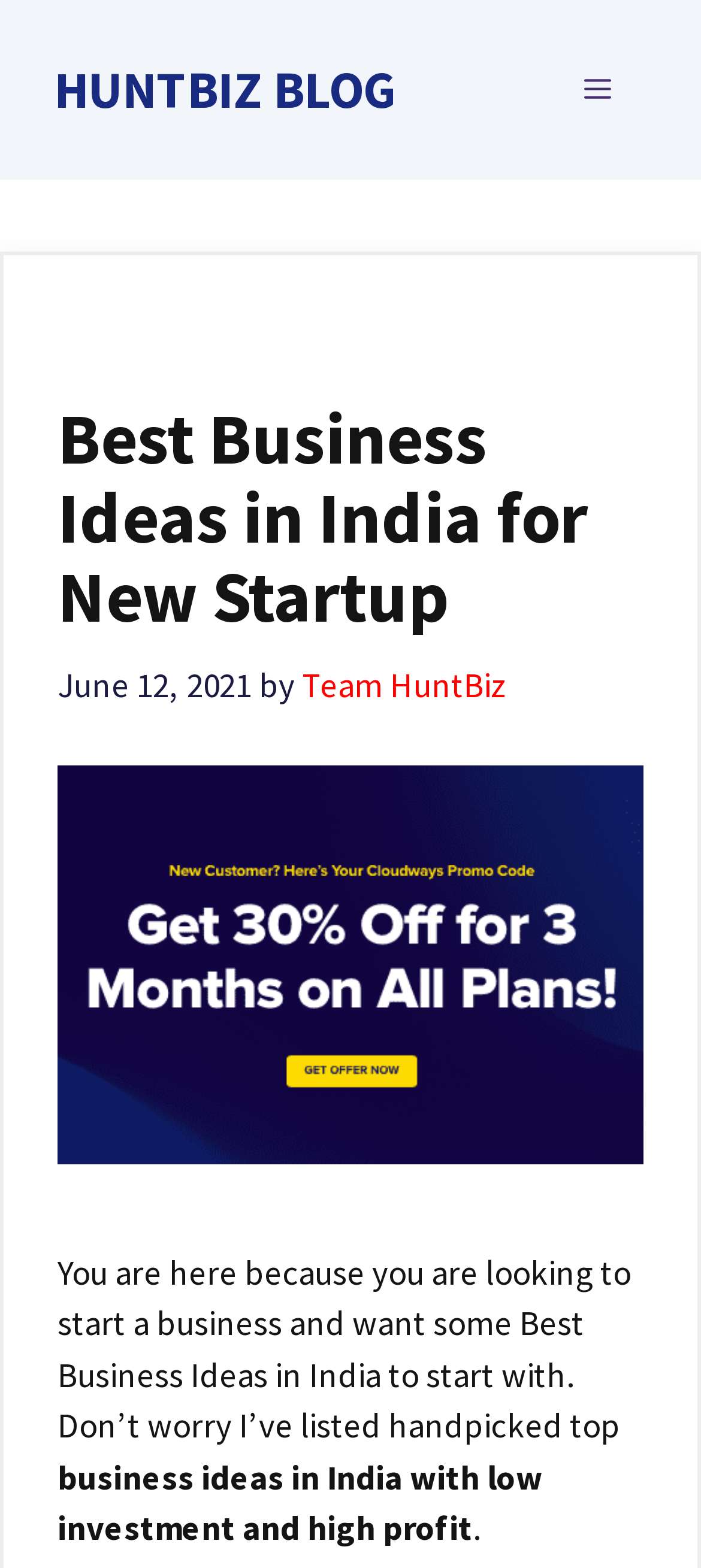Explain the webpage in detail.

The webpage is about finding the best business ideas in India for new startups. At the top, there is a banner that spans the entire width of the page, containing a link to the "HUNTBIZ BLOG" on the left side and a mobile toggle button on the right side. Below the banner, there is a navigation menu that can be expanded by clicking the "MENU" button.

The main content of the page is headed by a title "Best Business Ideas in India for New Startup" which is centered at the top. Below the title, there is a timestamp indicating the publication date, "June 12, 2021", followed by the author's name, "Team HuntBiz". On the right side of the timestamp, there is a link to an unknown destination.

The main article starts with a brief introduction, stating that the user is looking to start a business and wants some ideas. The text is divided into two paragraphs, with the first paragraph ending with "top" and the second paragraph starting with "business ideas in India with low investment and high profit". 

There is an image on the right side of the article, but its content is not specified.